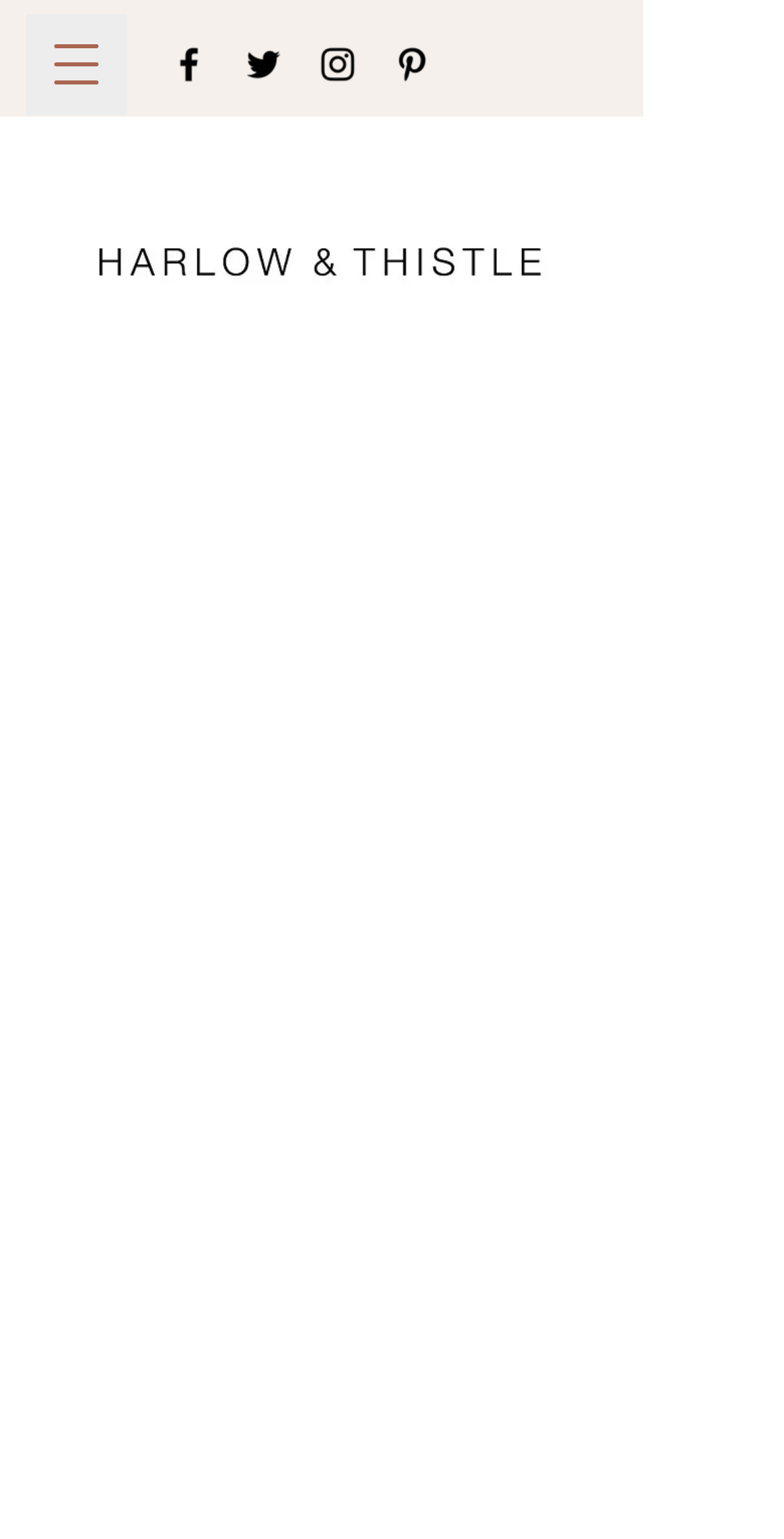Using the information from the screenshot, answer the following question thoroughly:
What social media platforms are listed?

I can see a list of social media platforms at the top of the webpage, and they are Facebook, Twitter, Instagram, and Pinterest, each with its corresponding icon.